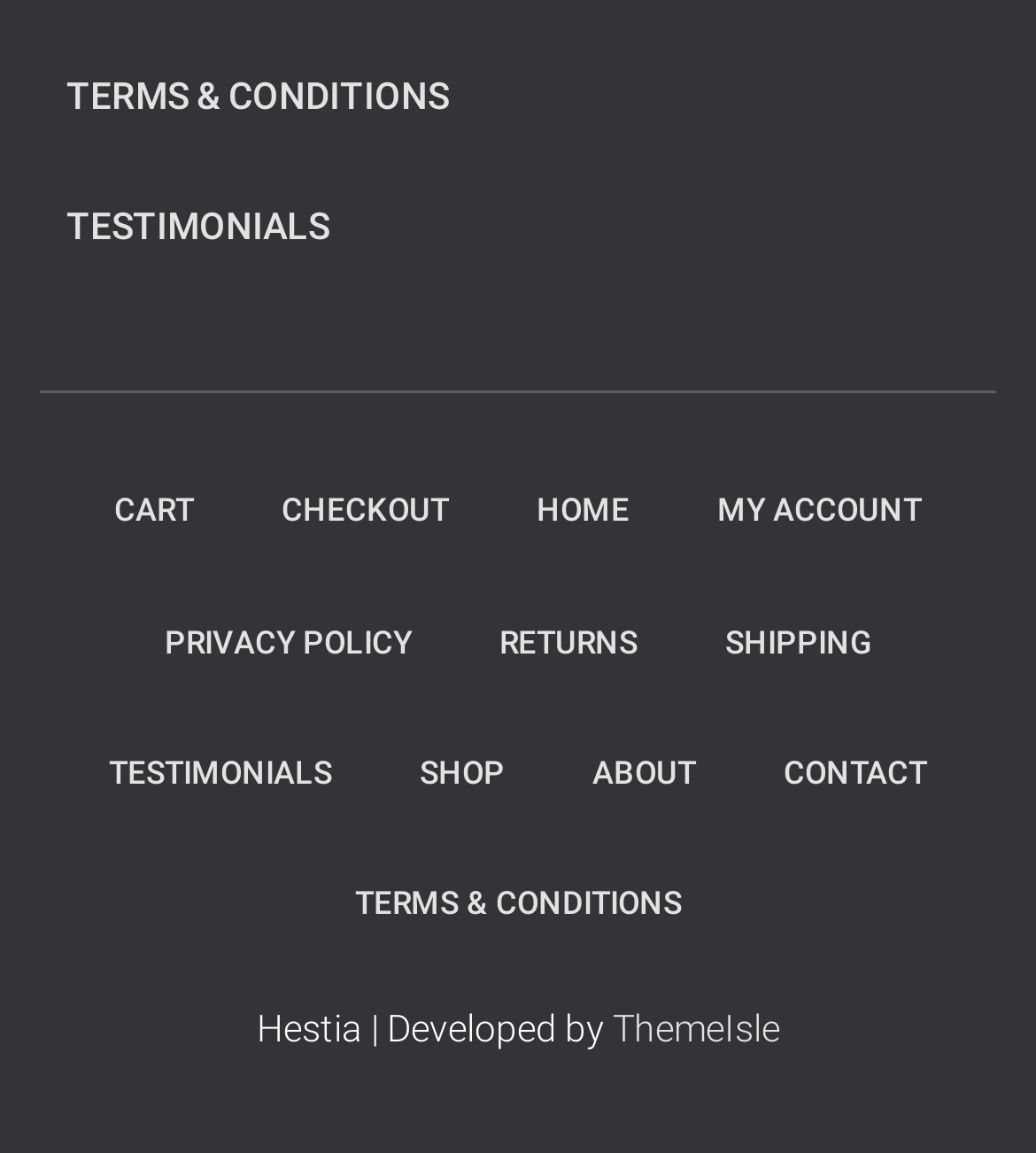Please specify the bounding box coordinates of the region to click in order to perform the following instruction: "go to home".

[0.479, 0.388, 0.646, 0.501]